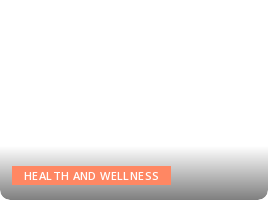Explain in detail what you see in the image.

The image features a link labeled "HEALTH AND WELLNESS," surrounded by a minimalistic design that draws attention to its importance. The button stands out with an engaging orange background and white text, suggesting a focus on health-related topics. This section appears to be part of a larger layout aimed at providing valuable information regarding health and wellness, possibly inviting users to explore articles, resources, or services related to maintaining a healthy lifestyle. The overall aesthetic is clean and modern, indicating a user-friendly interface.